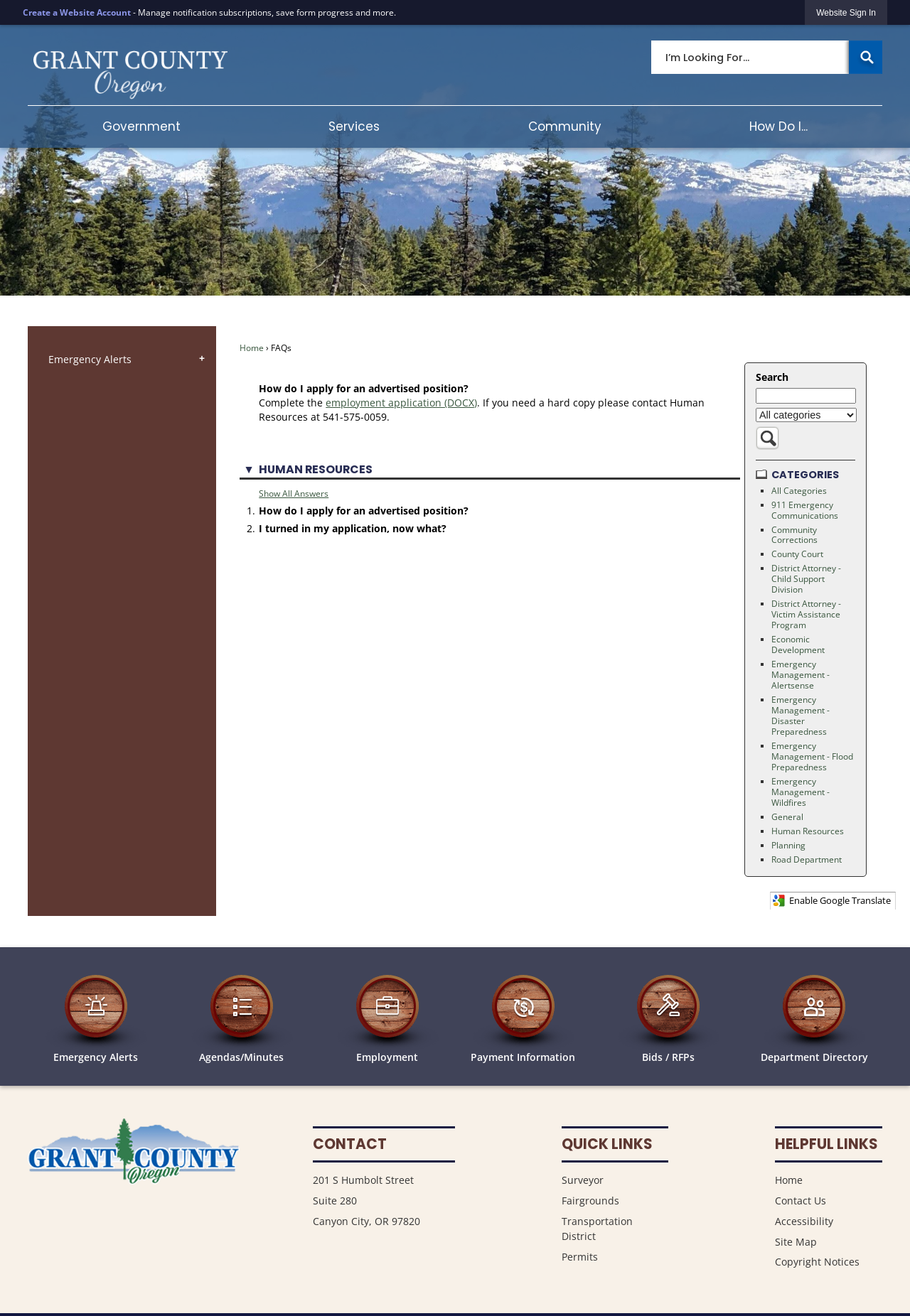What is the purpose of the 'Search' button?
Please give a detailed and elaborate answer to the question.

The 'Search' button is located at the top right corner of the webpage, and its purpose is to allow users to search the website for specific keywords or phrases. Users can enter their search terms in the search box and click the 'Search' button to get the search results.